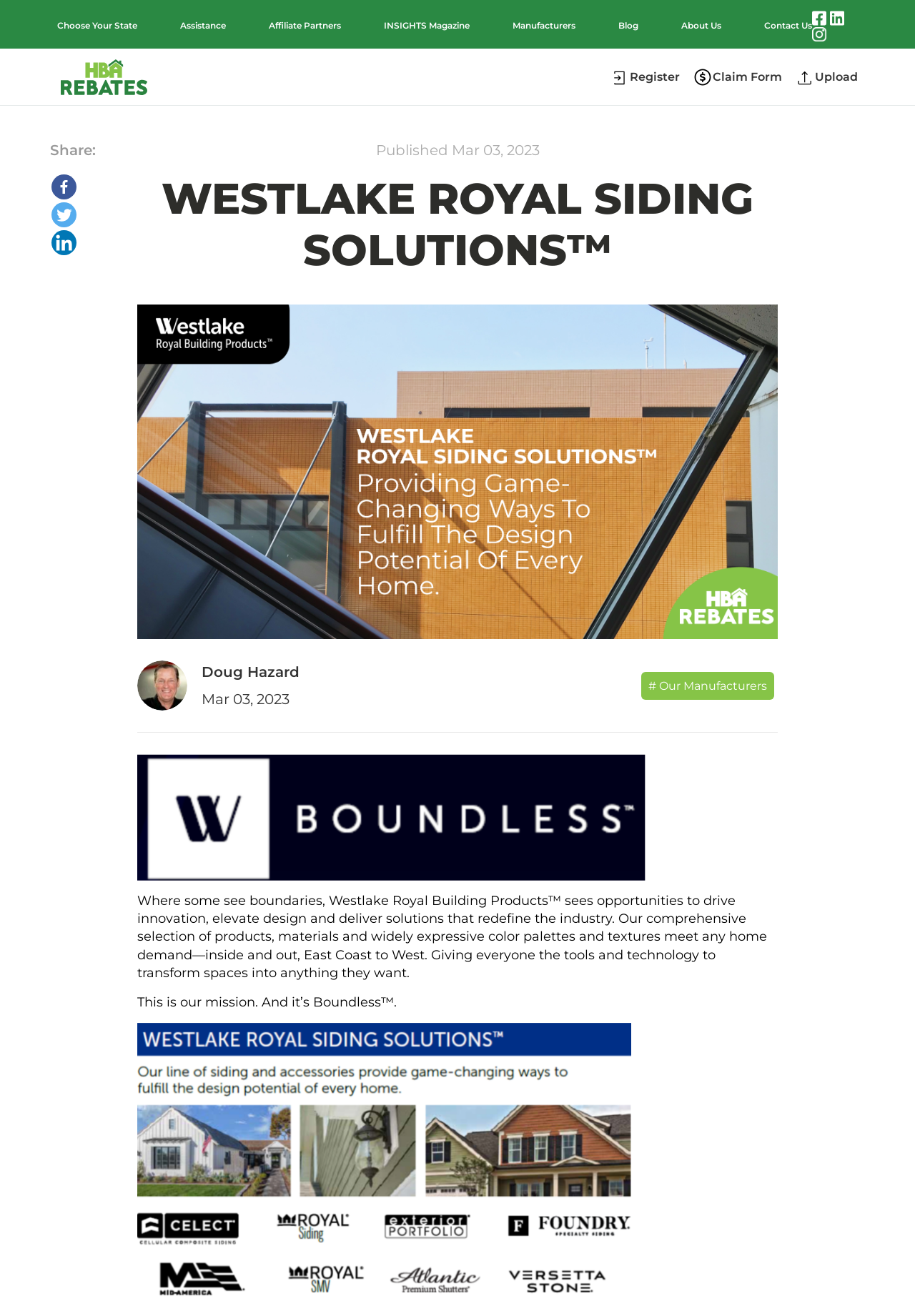Identify the title of the webpage and provide its text content.

WESTLAKE ROYAL SIDING SOLUTIONS™